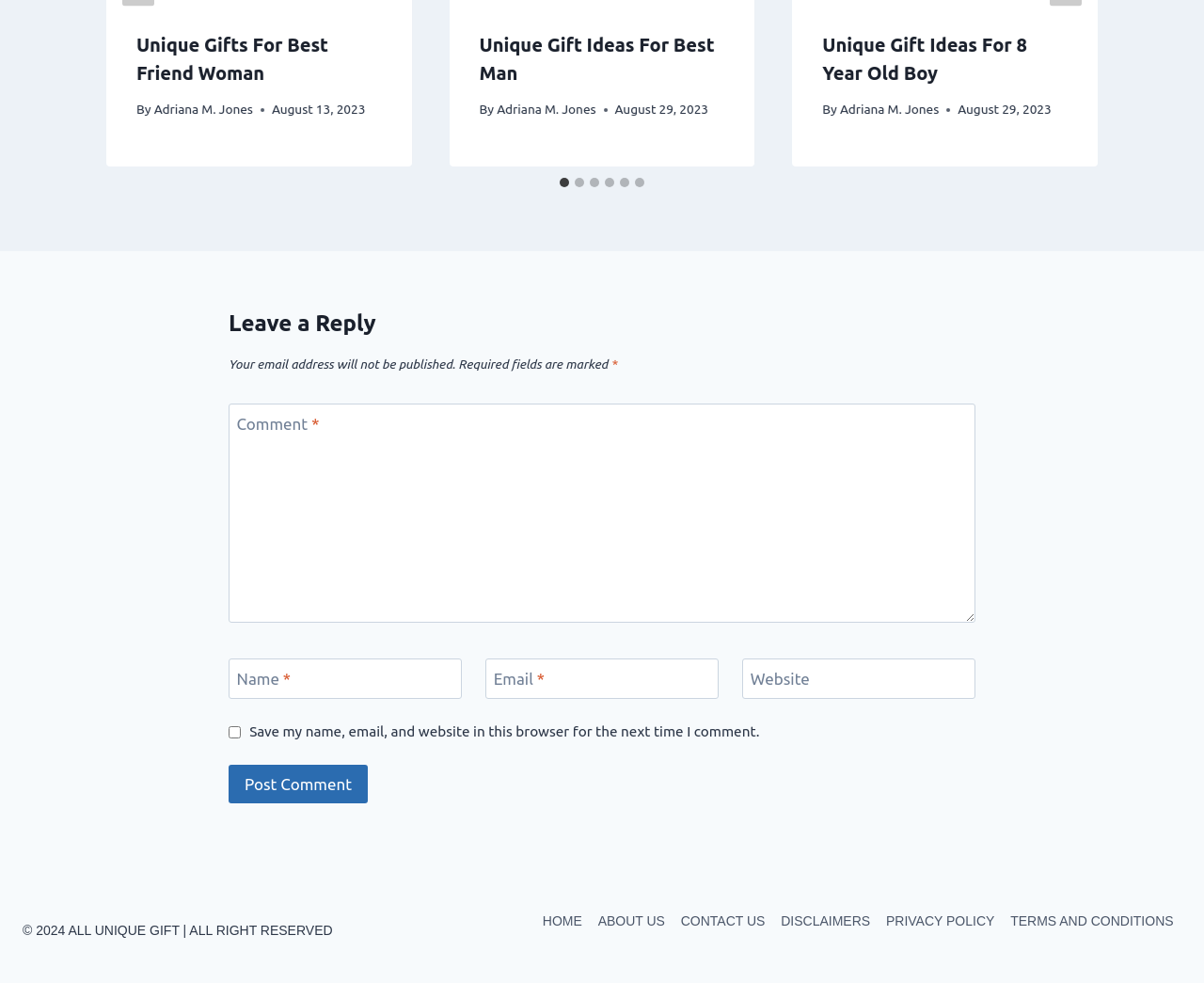Determine the bounding box coordinates for the area that should be clicked to carry out the following instruction: "contact us".

None